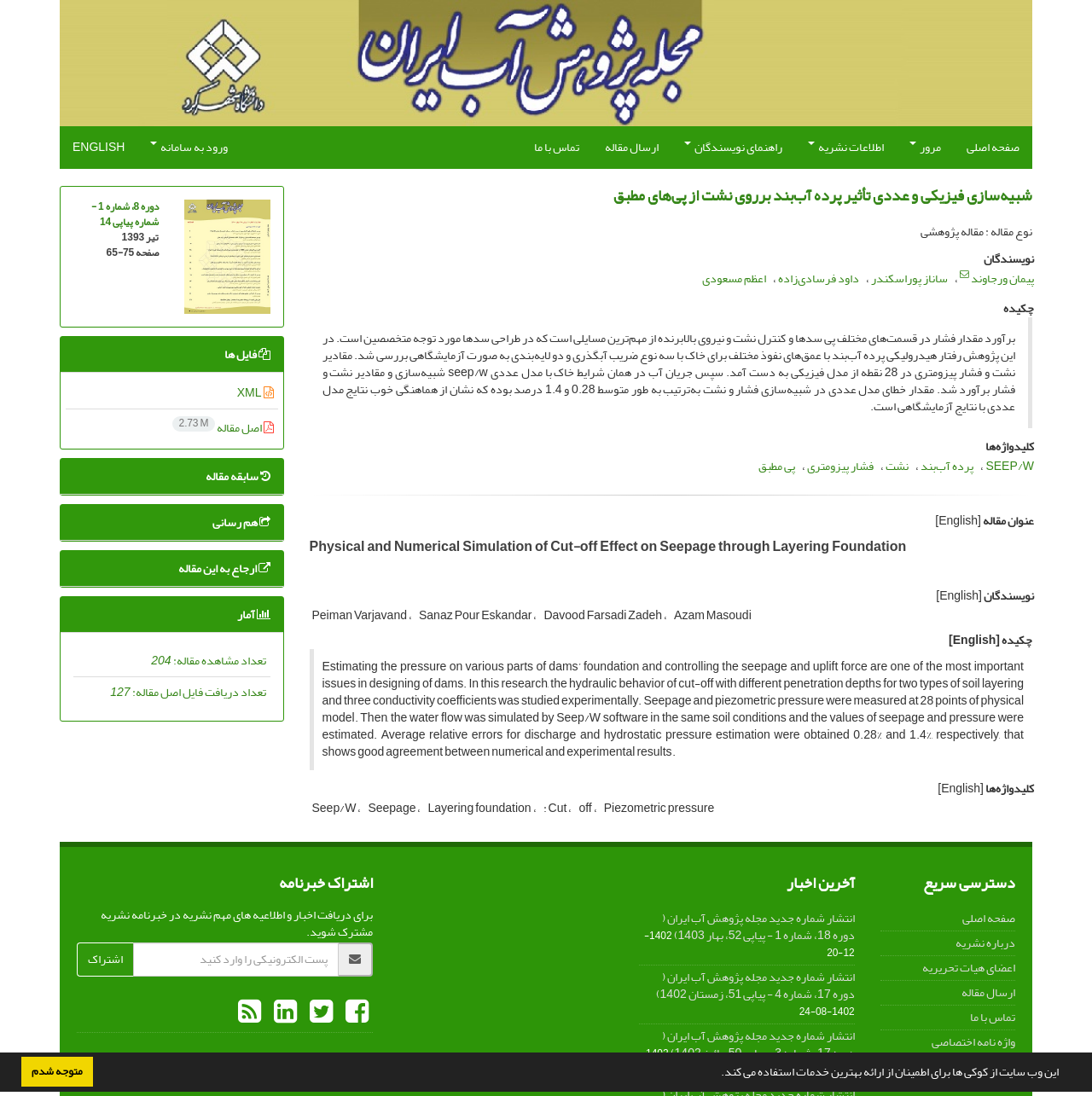Please locate the bounding box coordinates of the element that needs to be clicked to achieve the following instruction: "click on the link to the main page". The coordinates should be four float numbers between 0 and 1, i.e., [left, top, right, bottom].

[0.873, 0.115, 0.945, 0.154]